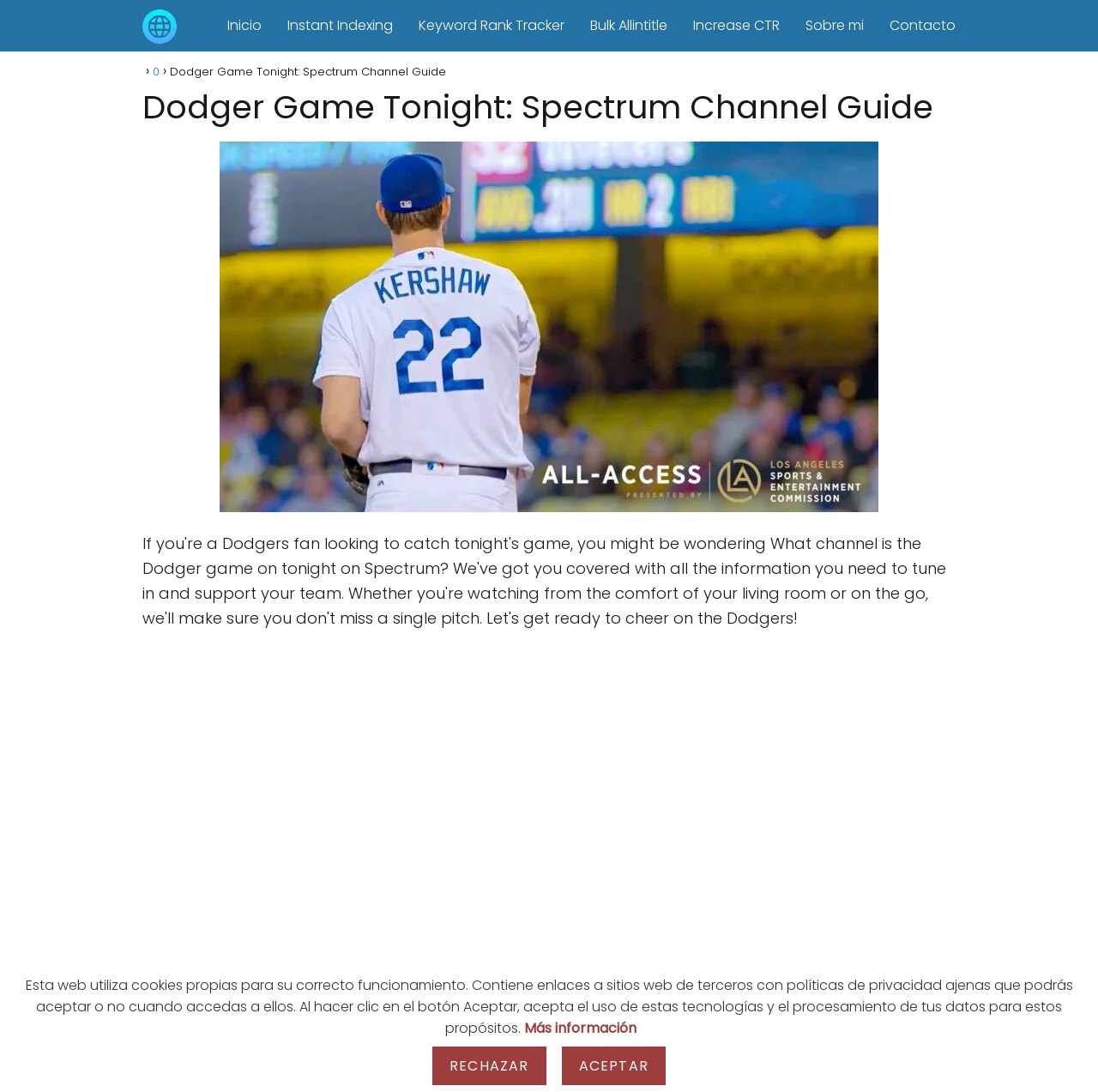Please identify the bounding box coordinates of the clickable area that will allow you to execute the instruction: "go to inicio page".

[0.207, 0.014, 0.238, 0.032]